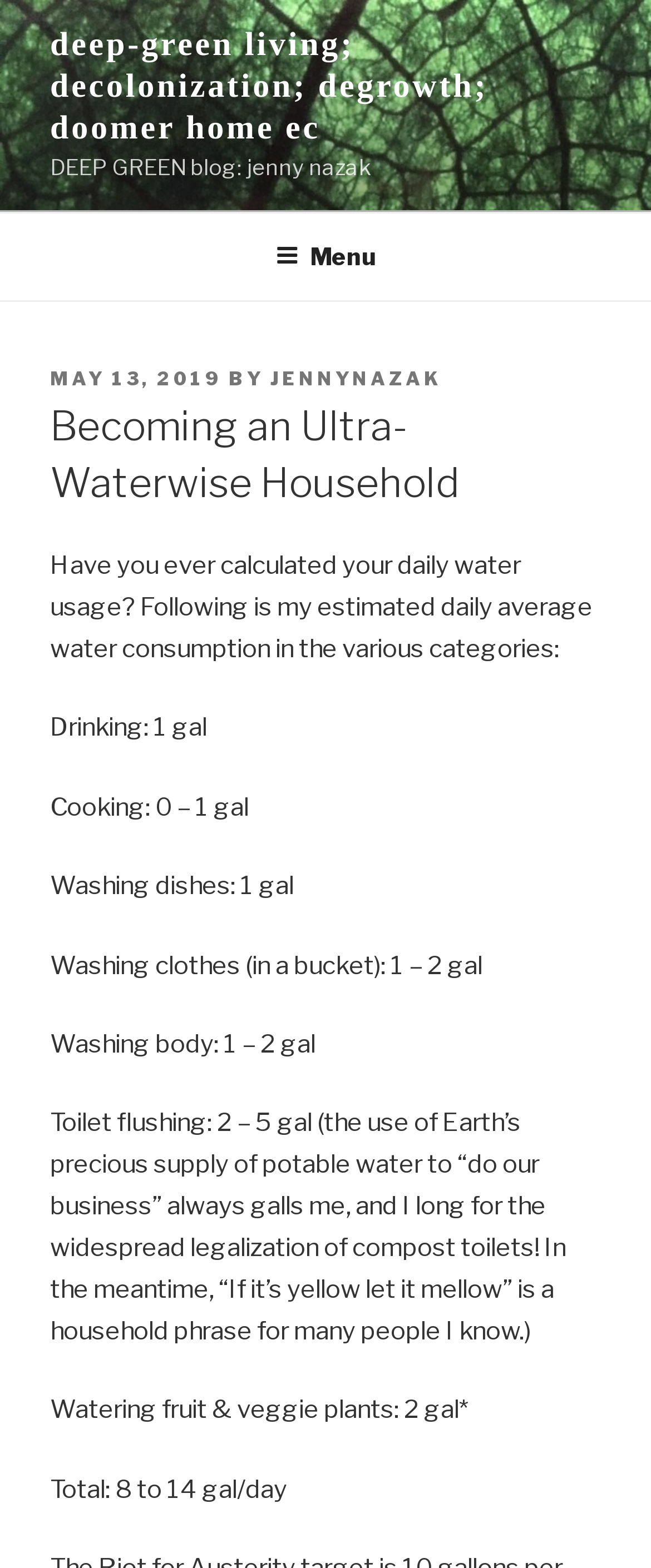What is the date of the article?
Kindly offer a detailed explanation using the data available in the image.

The date of the article can be found in the 'POSTED ON' section, which is located at the top of the article. The link 'MAY 13, 2019' is the date of the article.